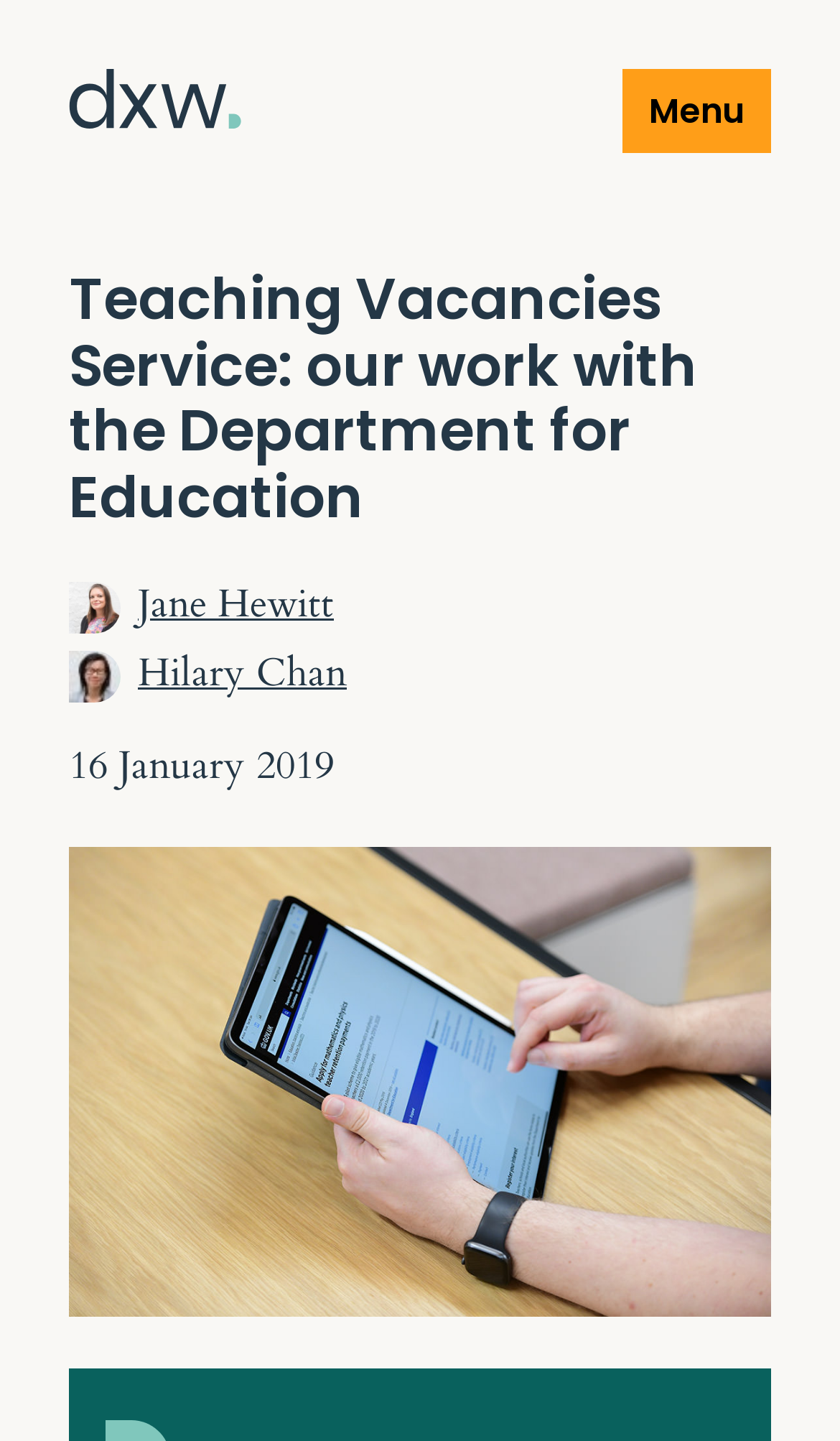Extract the top-level heading from the webpage and provide its text.

Teaching Vacancies Service: our work with the Department for Education